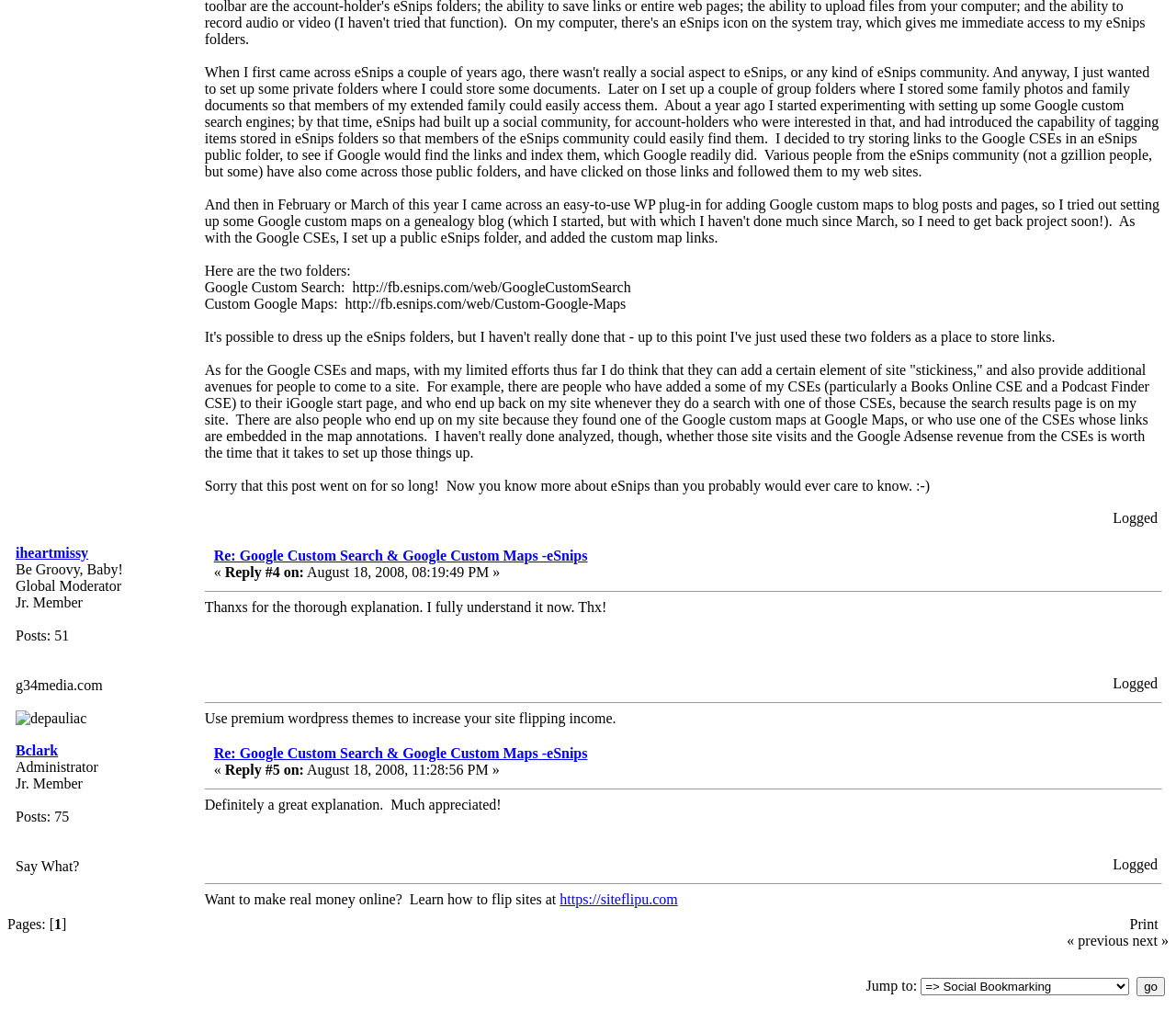What is the topic of the discussion?
Analyze the image and deliver a detailed answer to the question.

Based on the content of the webpage, it appears that the discussion is about Google Custom Search and Maps, as mentioned in the text 'Re: Google Custom Search & Google Custom Maps -eSnips'.